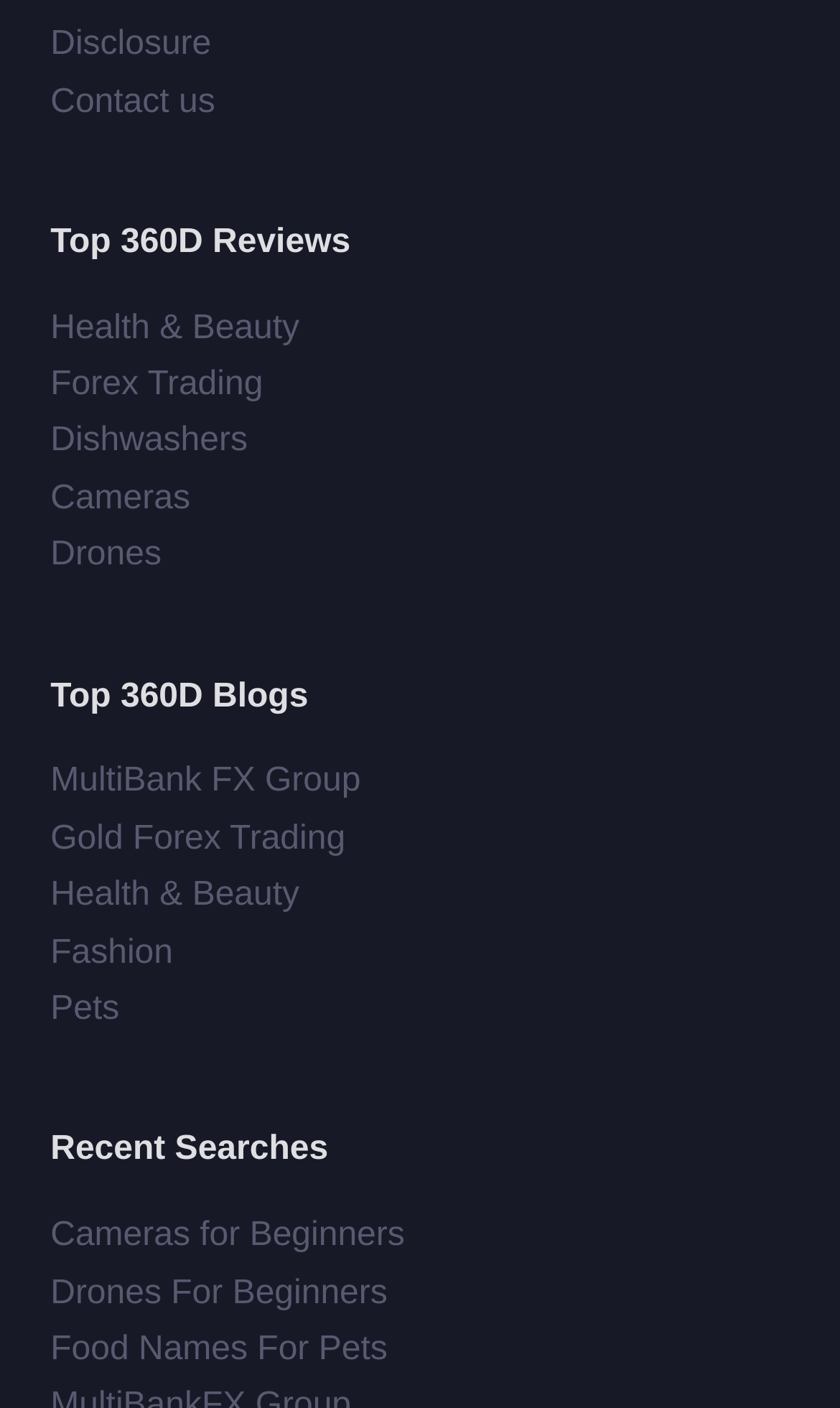Can you find the bounding box coordinates for the element to click on to achieve the instruction: "View Top 360D Reviews"?

[0.06, 0.154, 0.94, 0.191]